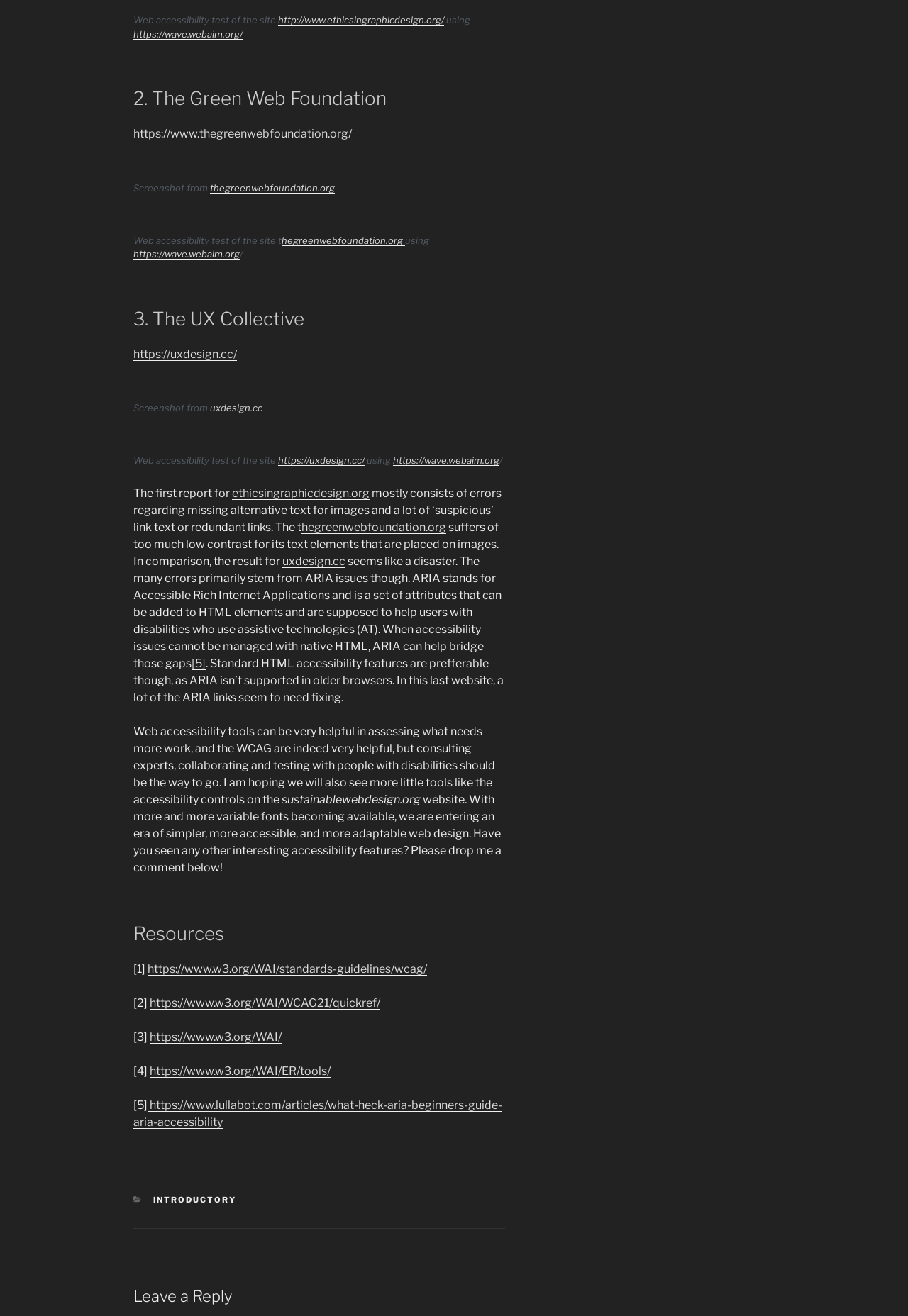Kindly determine the bounding box coordinates for the area that needs to be clicked to execute this instruction: "Explore the website about ethics in graphic design".

[0.306, 0.011, 0.489, 0.02]